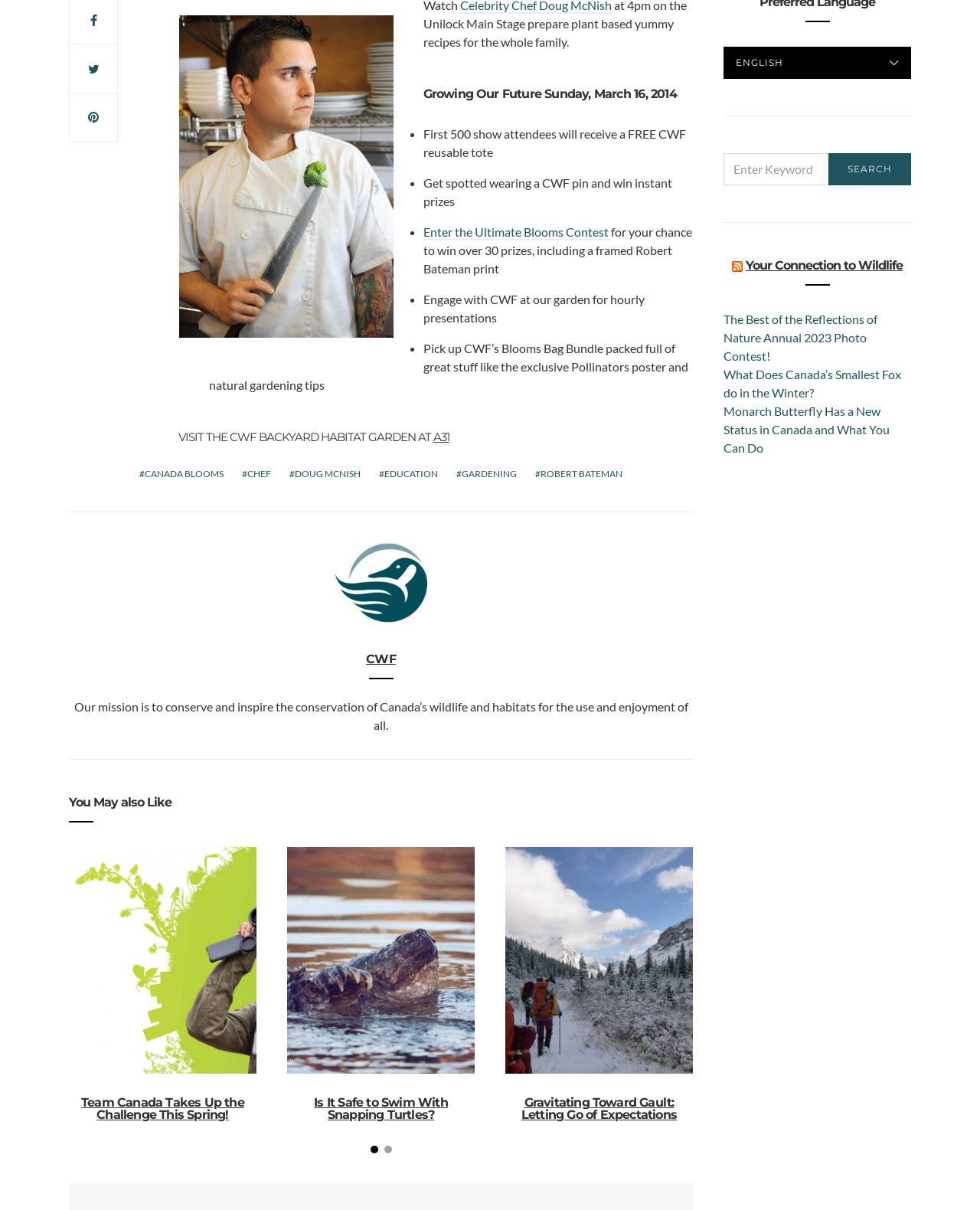Find and provide the bounding box coordinates for the UI element described with: "parent_node: VIEW POST".

[0.07, 0.7, 0.262, 0.887]